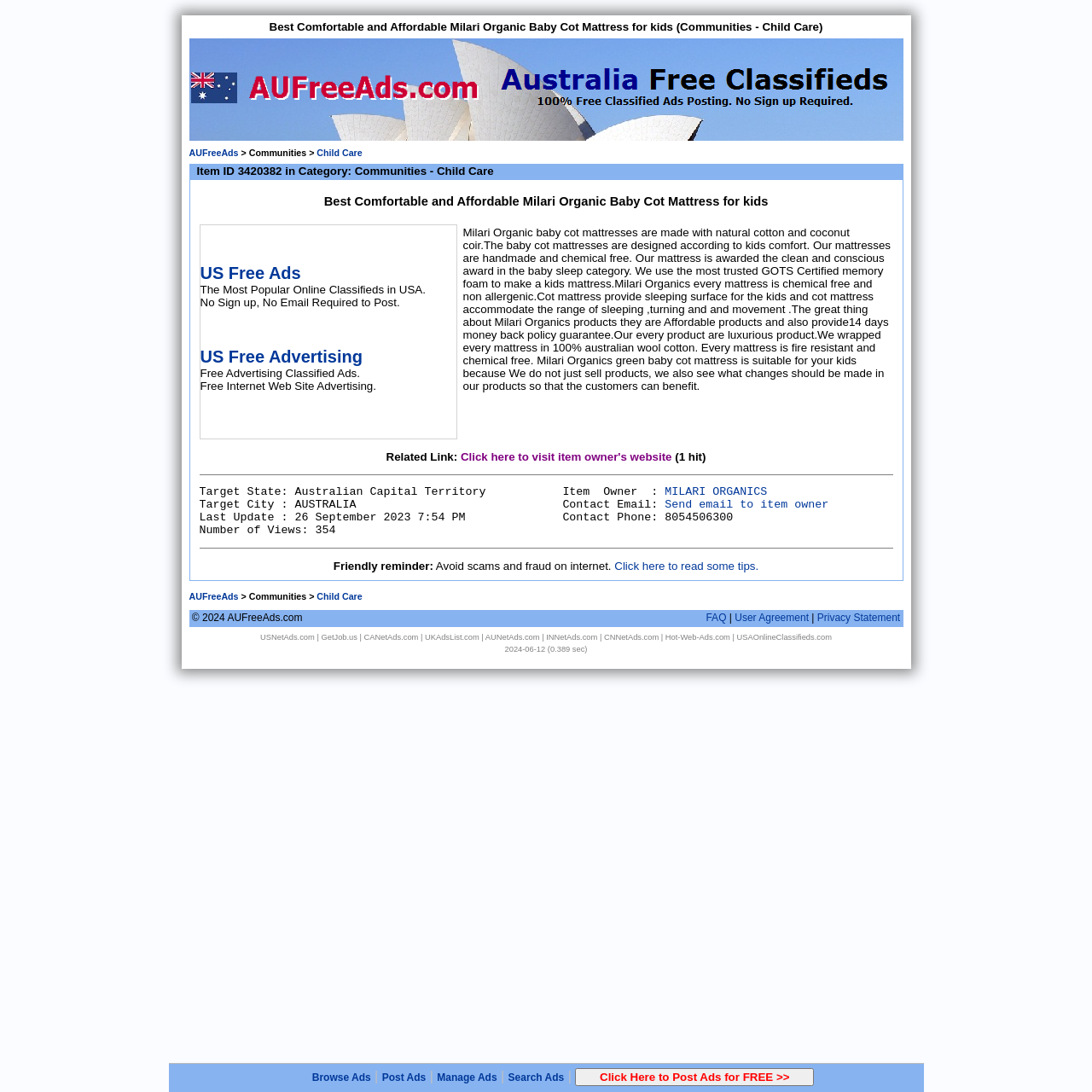What is the target state of the item?
Based on the image, please offer an in-depth response to the question.

According to the webpage, the target state of the item is specified as Australian Capital Territory, which is mentioned in the 'Target State' section of the webpage.